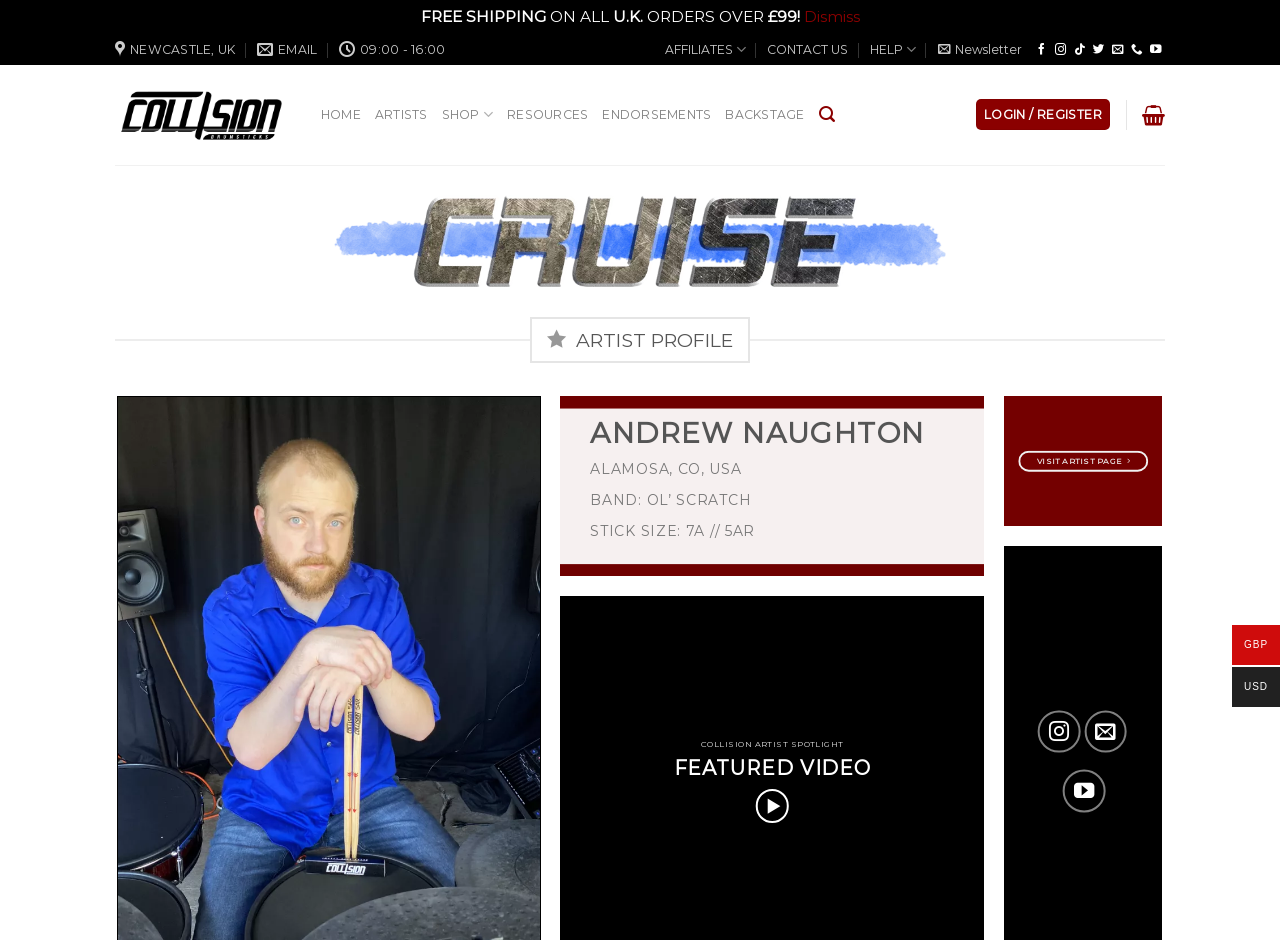Provide the bounding box coordinates for the area that should be clicked to complete the instruction: "Check the Collision Drumsticks link".

[0.09, 0.092, 0.227, 0.152]